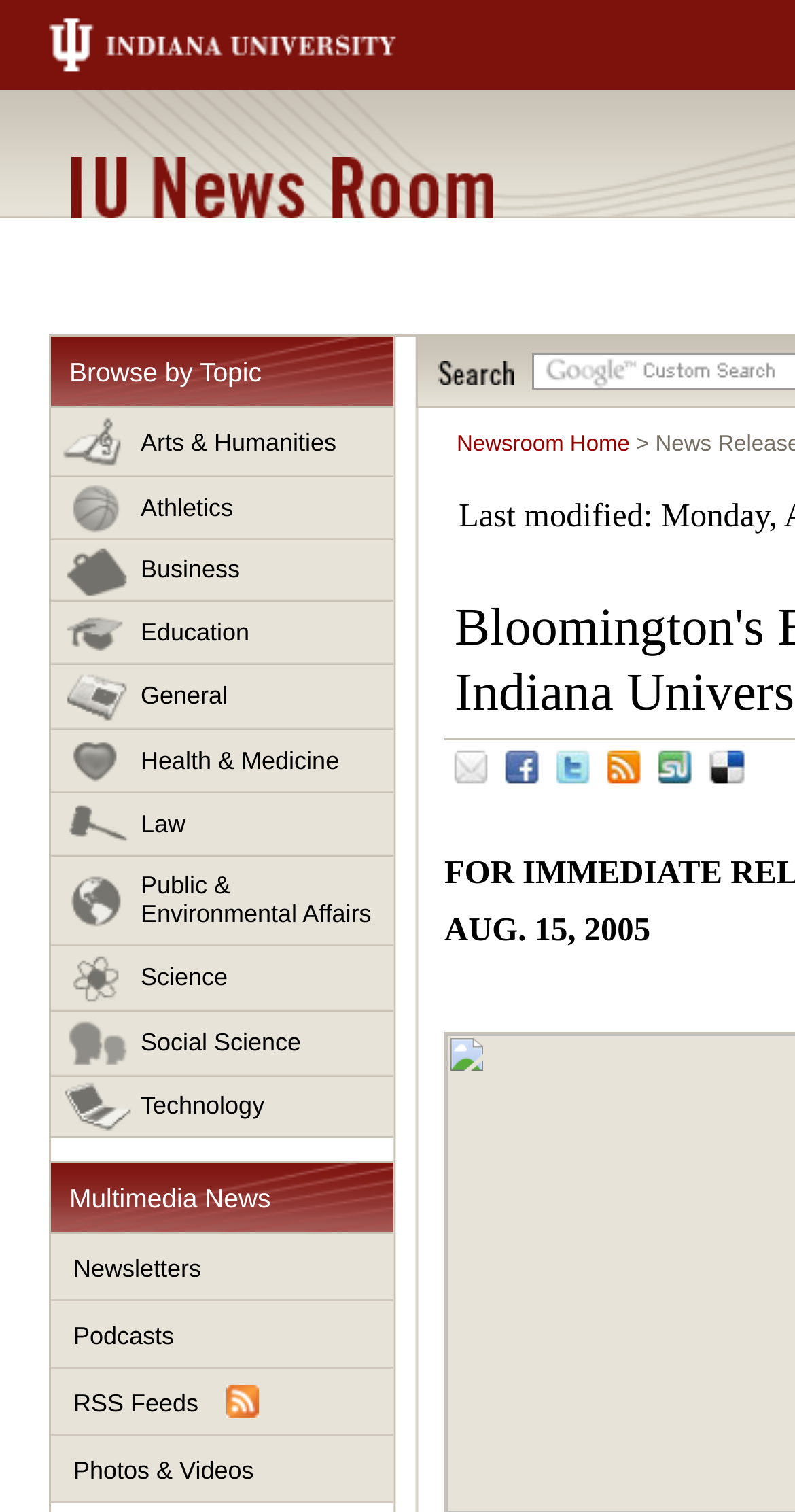Highlight the bounding box coordinates of the region I should click on to meet the following instruction: "email".

[0.559, 0.49, 0.682, 0.533]